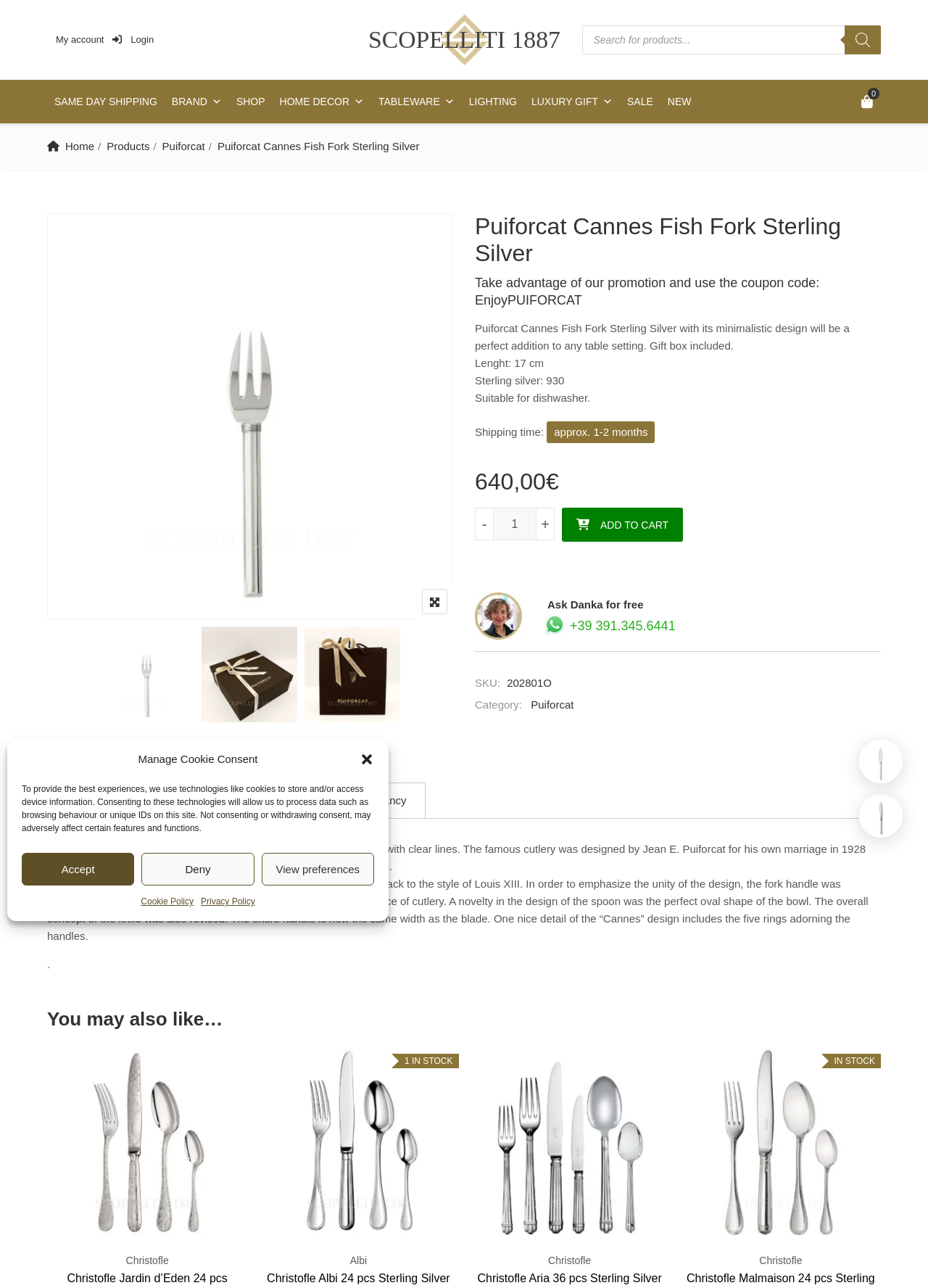Please specify the coordinates of the bounding box for the element that should be clicked to carry out this instruction: "Ask Danka for free". The coordinates must be four float numbers between 0 and 1, formatted as [left, top, right, bottom].

[0.59, 0.465, 0.693, 0.474]